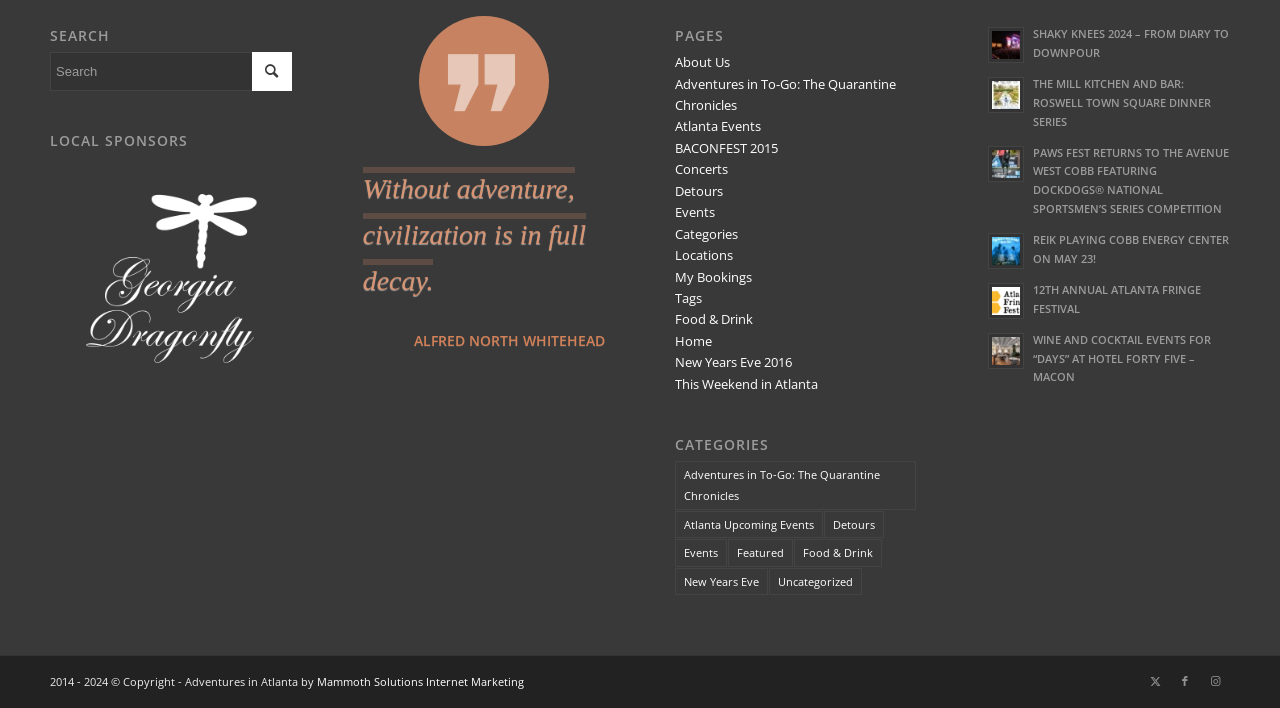Determine the coordinates of the bounding box for the clickable area needed to execute this instruction: "Check the Local Sponsors".

[0.039, 0.188, 0.228, 0.21]